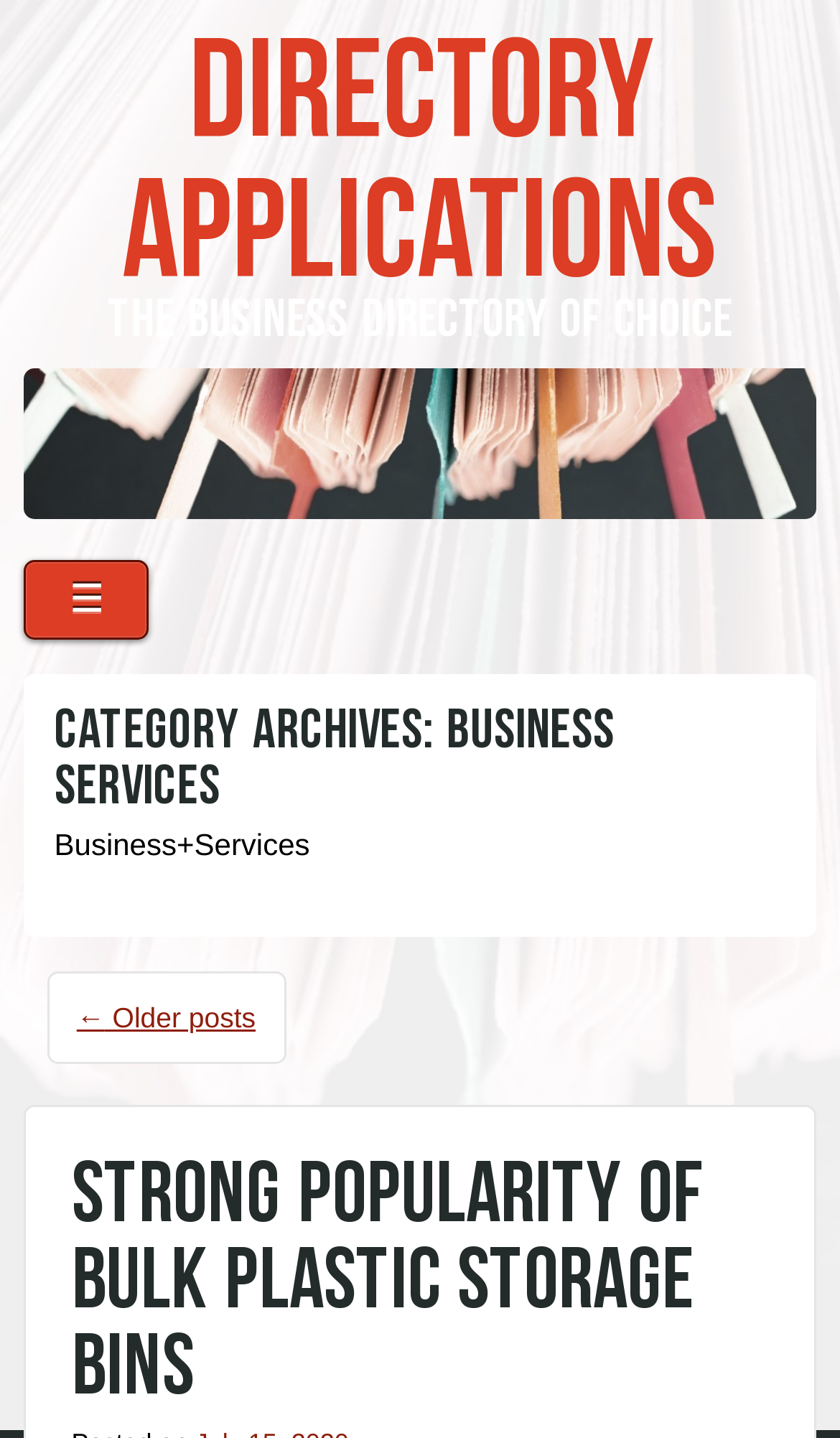Determine the bounding box coordinates for the UI element matching this description: "☰".

[0.029, 0.39, 0.177, 0.445]